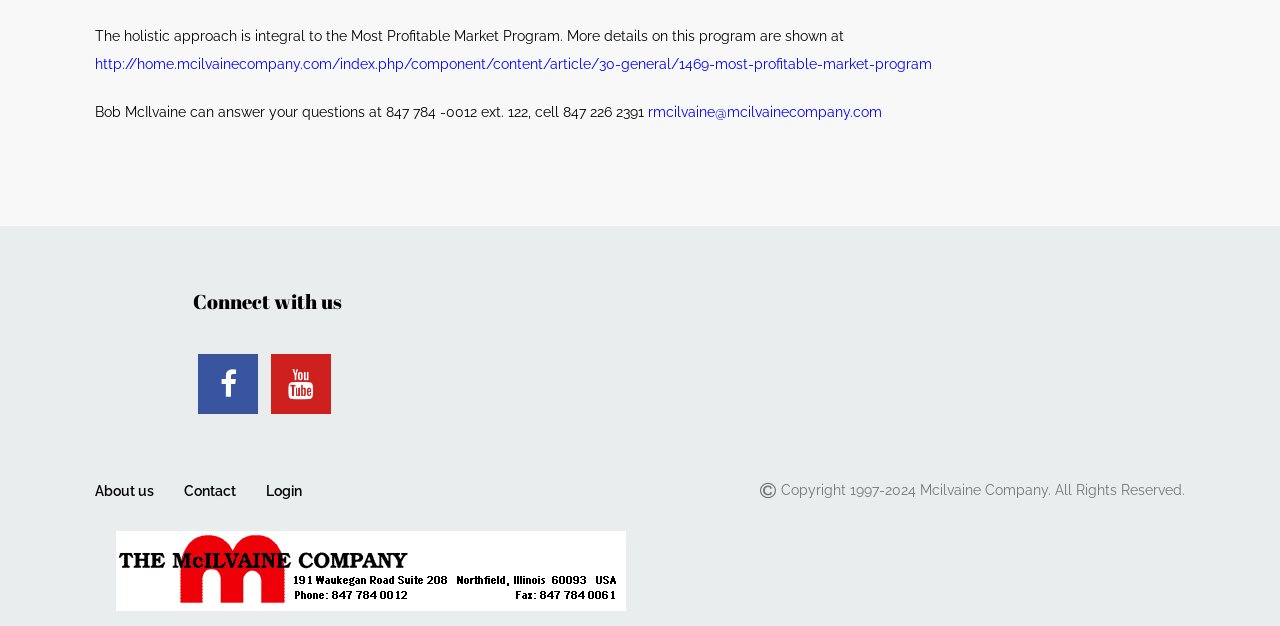Using details from the image, please answer the following question comprehensively:
What is the logo of the company?

The webpage has an image element with the description 'logo' which is likely the logo of Mcilvaine Company, indicating that it represents the company's brand identity.